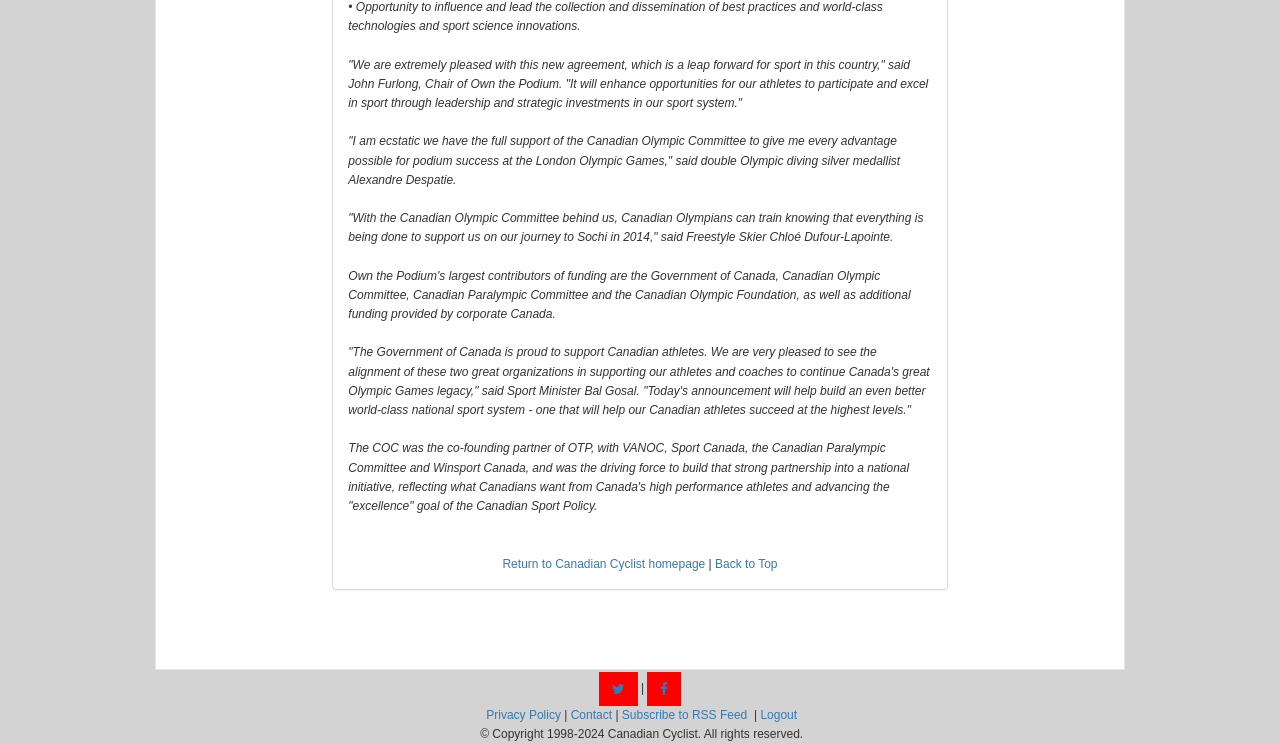Give a one-word or short-phrase answer to the following question: 
What is the relationship between the Canadian Olympic Committee and Own the Podium?

Partners